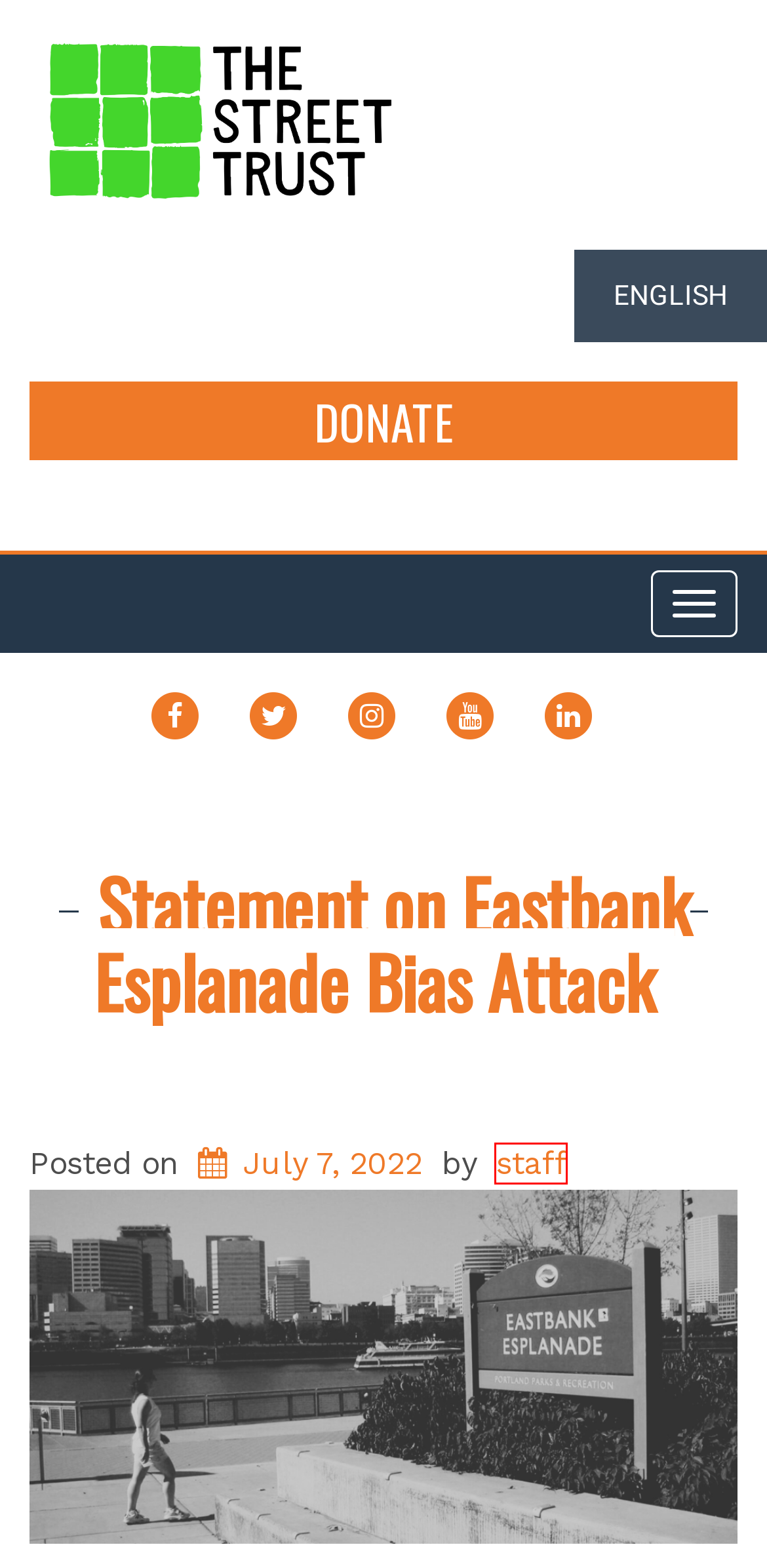You are looking at a screenshot of a webpage with a red bounding box around an element. Determine the best matching webpage description for the new webpage resulting from clicking the element in the red bounding box. Here are the descriptions:
A. Staff | The Street Trust
B. Make a Donation | The Street Trust
C. Hate Crimes |  United States Department of Justice | Hate Crimes | Learn More
D. Uncategorized | The Street Trust
E. APANO | Donate
F. Board | The Street Trust
G. staff | The Street Trust
H. Welcome | The Street Trust

G